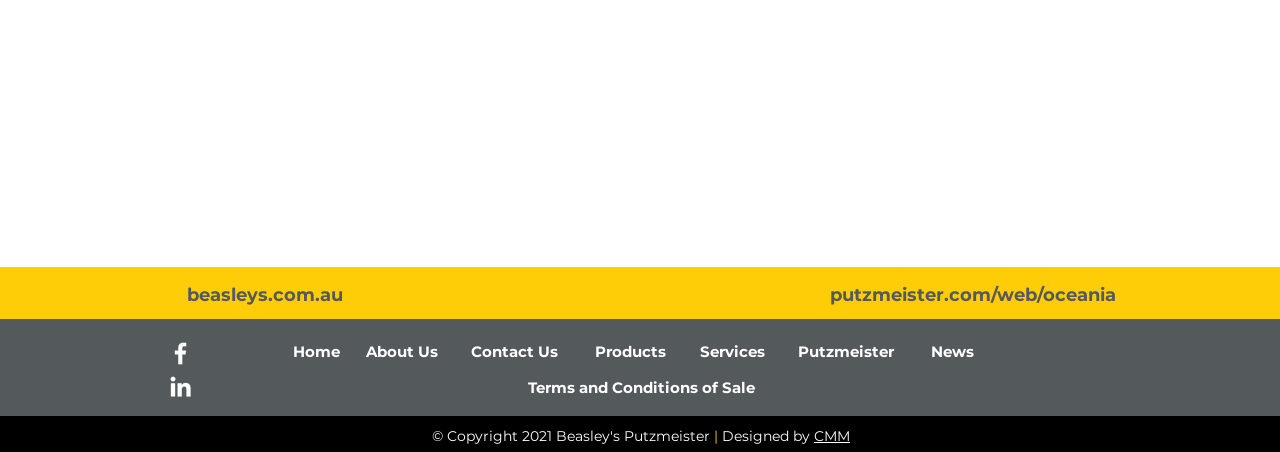Can you give a detailed response to the following question using the information from the image? How many social media links are available?

I counted the number of social media links in the 'Social Bar' section, which are Facebook and LinkedIn, so there are 2 social media links available.